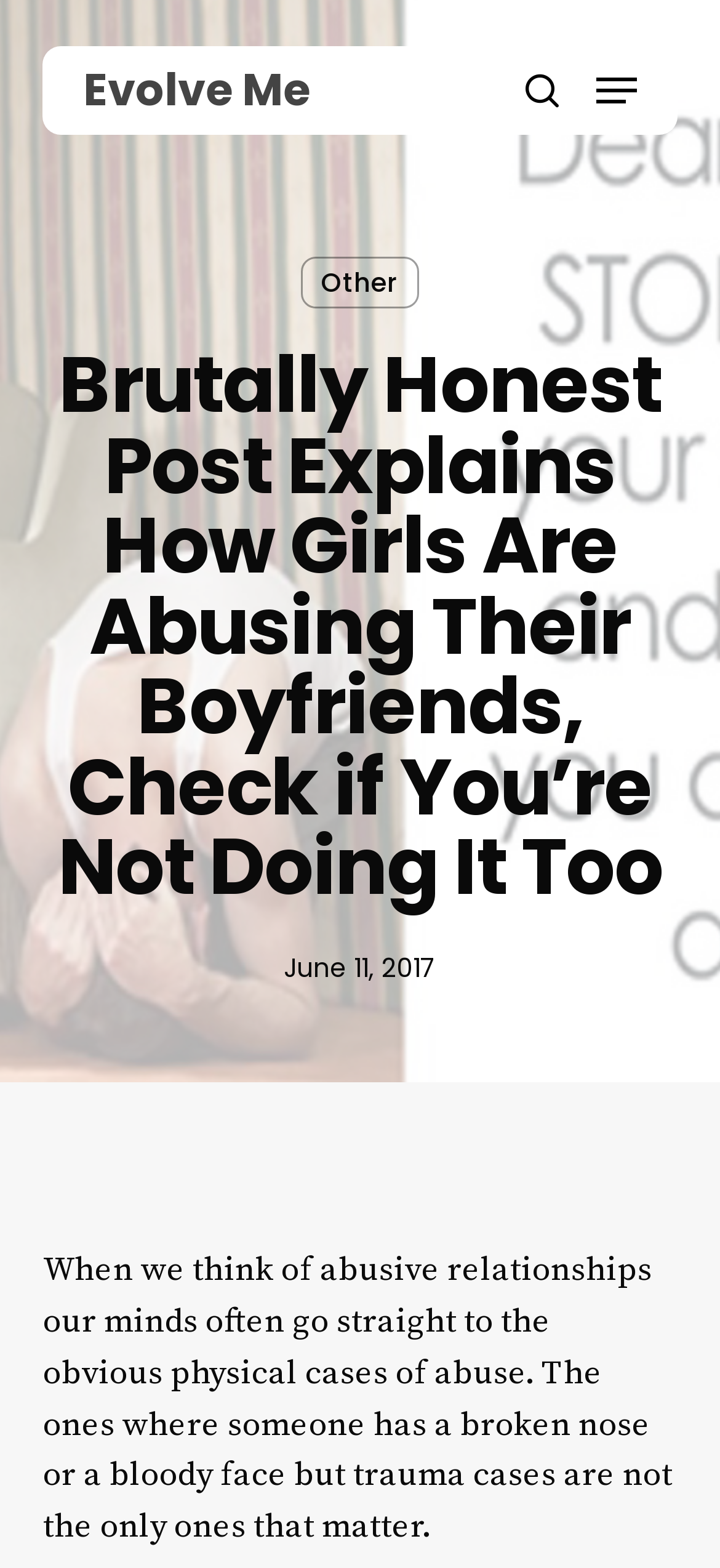What is the category of the link below the main heading?
Based on the image content, provide your answer in one word or a short phrase.

Other